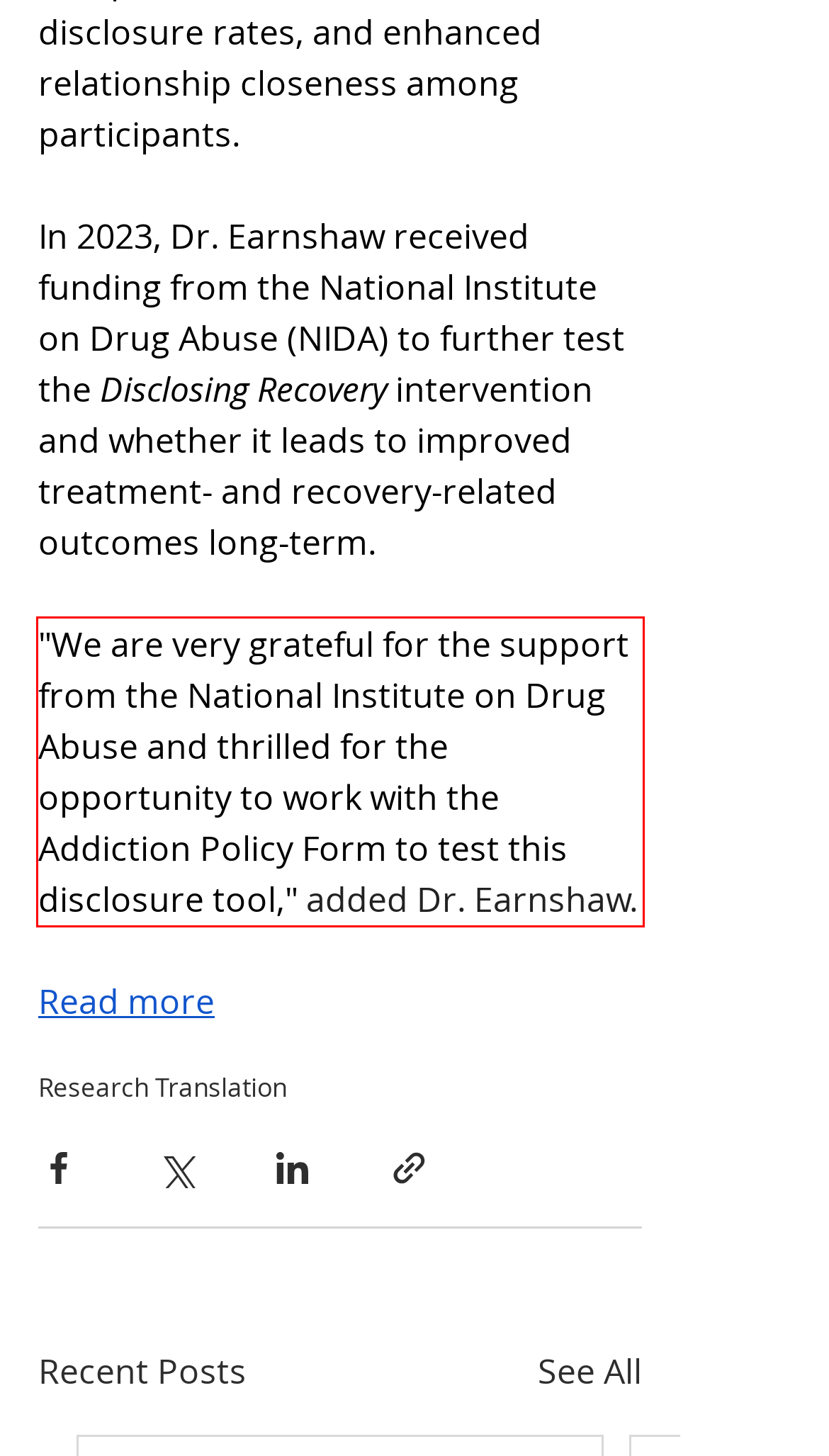Analyze the red bounding box in the provided webpage screenshot and generate the text content contained within.

"We are very grateful for the support from the National Institute on Drug Abuse and thrilled for the opportunity to work with the Addiction Policy Form to test this disclosure tool," added Dr. Earnshaw.